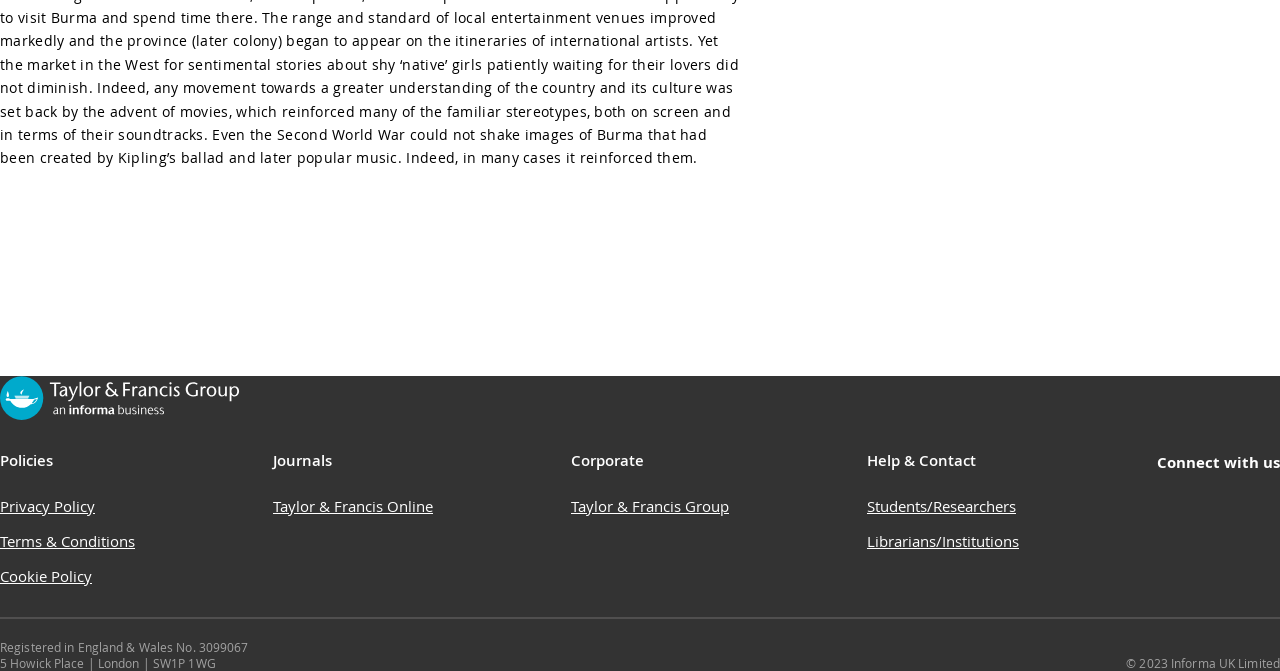Given the description of a UI element: "Cookie Policy", identify the bounding box coordinates of the matching element in the webpage screenshot.

[0.0, 0.843, 0.072, 0.873]